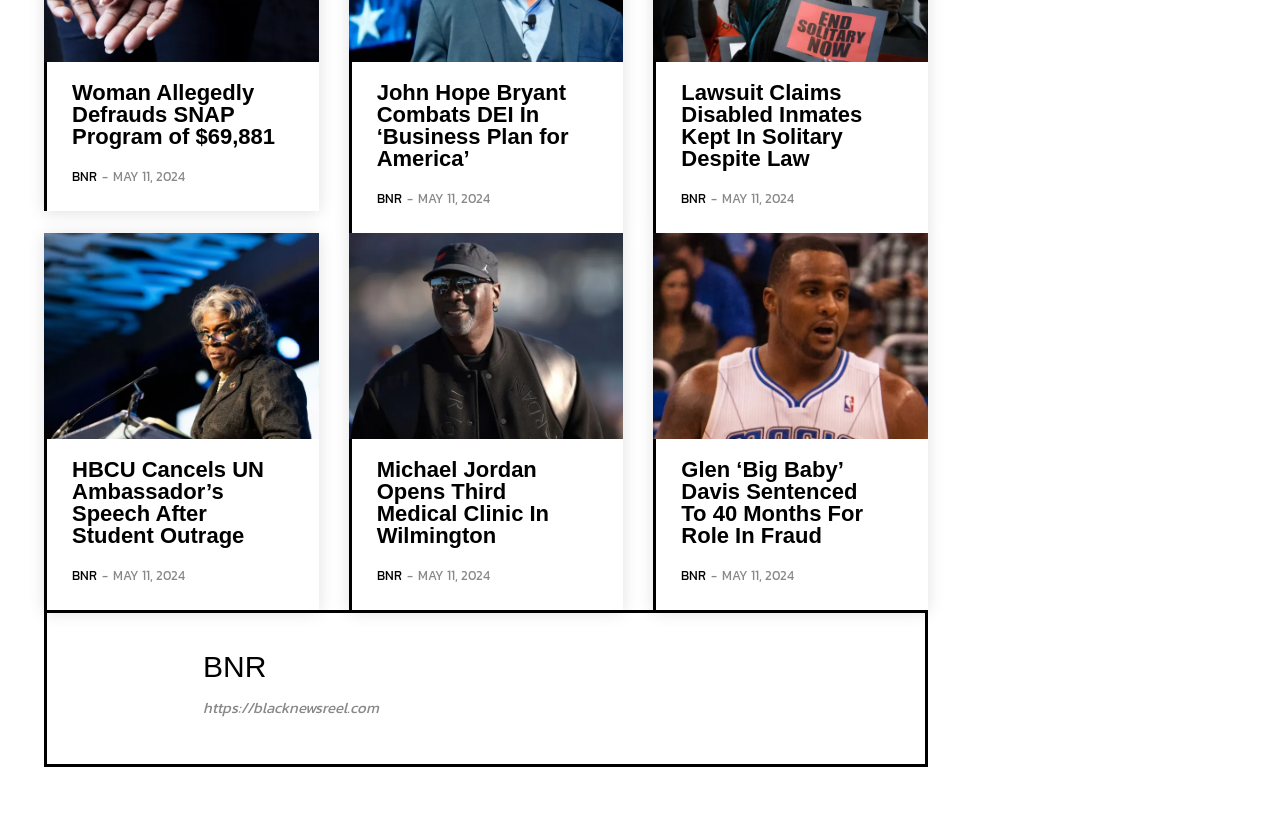What is the name of the news organization?
Refer to the screenshot and deliver a thorough answer to the question presented.

I found the abbreviation 'BNR' associated with multiple links and an image on the webpage, which suggests that it is the name of the news organization.